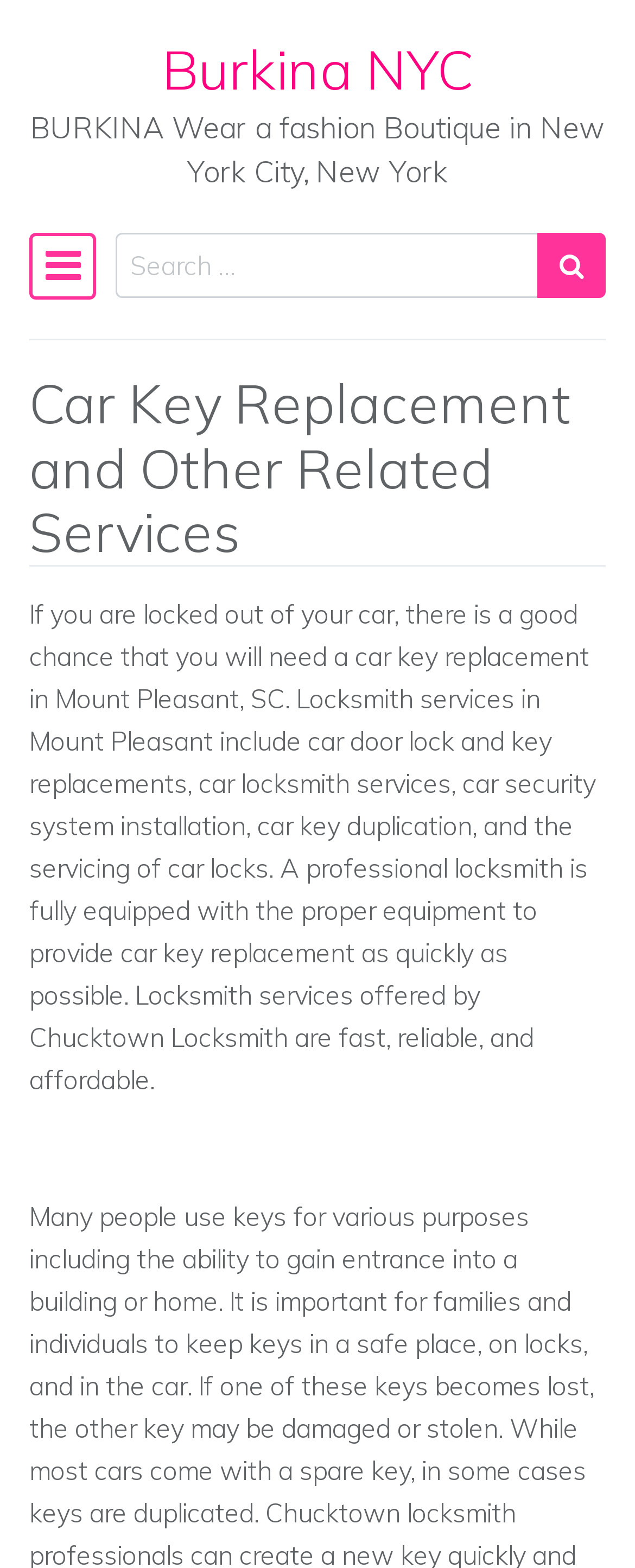Respond to the question below with a concise word or phrase:
What is the purpose of the search bar?

To search the website